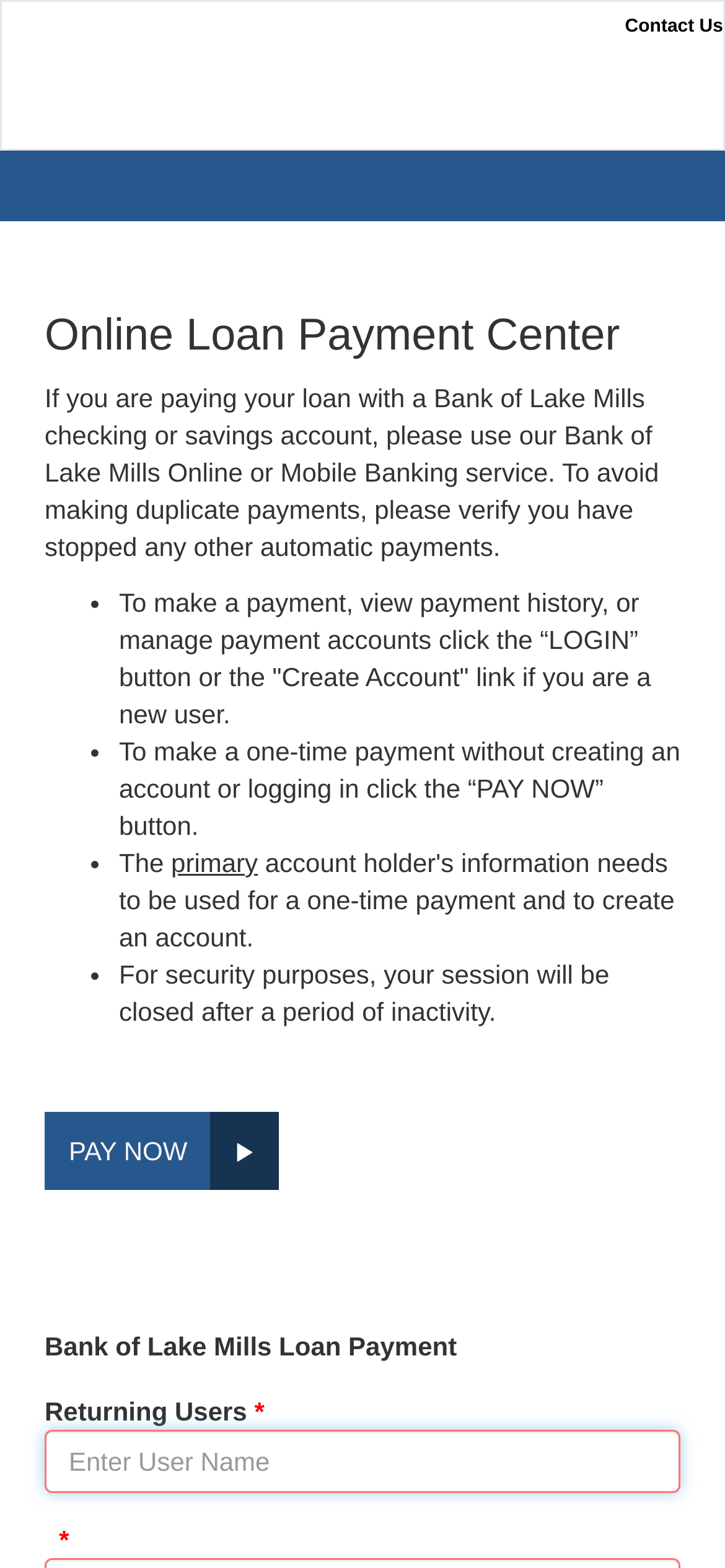Write an exhaustive caption that covers the webpage's main aspects.

The webpage is the Bank of Lake Mills Online Payment Center. At the top, there is a brief instruction on how to make a one-time payment without creating an account or logging in, followed by a "PAY NOW" button. Below this, there are three bullet points with short descriptions about the payment process and security measures.

On the left side, there is a section for returning users, where they can enter their login credentials. This section includes a username field, a password field, and a "Login" button. There is also a "Forgot username or password?" link below the password field.

On the right side, there is a "PAY NOW" button, which is duplicated for some reason. Below this, there is a section with the title "Bank of Lake Mills Loan Payment".

At the bottom of the page, there is a copyright notice from Jack Henry & Associates, Inc. and a separate copyright notice from Bank of Lake Mills. There are also links to "Bank of Lake Mills", "Privacy Policy", and a statement about being a member of FDIC and an Equal Housing Lender.